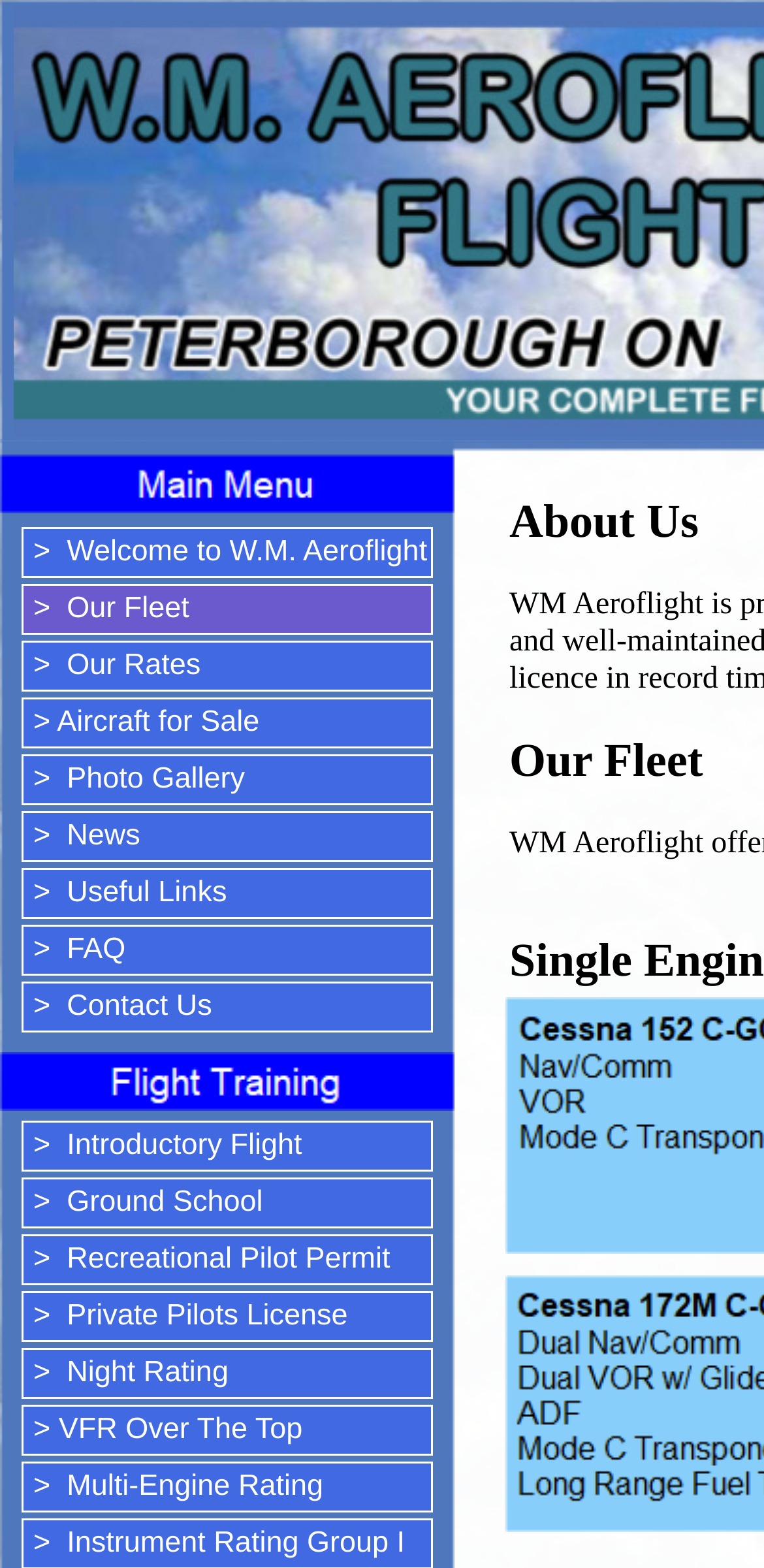How many menu items are there?
Refer to the image and give a detailed answer to the question.

I counted the number of menu items in the menubar, which are 21. They are 'Welcome to W.M. Aeroflight', 'Our Fleet', 'Our Rates', 'Aircraft for Sale', 'Photo Gallery', 'News', 'Useful Links', 'FAQ', 'Contact Us', 'Introductory Flight', 'Ground School', 'Recreational Pilot Permit', 'Private Pilots License', 'Night Rating', 'VFR Over The Top', and 'Multi-Engine Rating'.